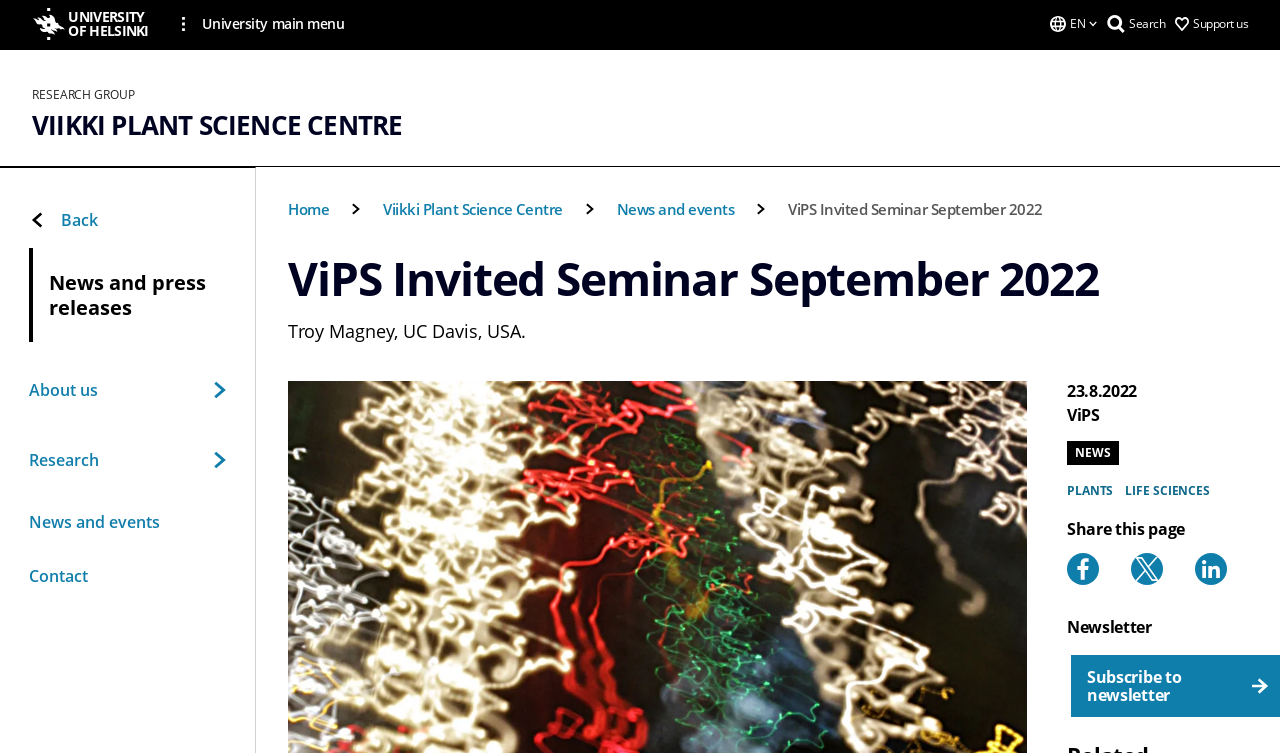What is the topic of the seminar?
We need a detailed and meticulous answer to the question.

I inferred the answer by analyzing the breadcrumb navigation element, which includes links to 'Viikki Plant Science Centre' and 'ViPS Invited Seminar September 2022', suggesting that the seminar is related to plant science.